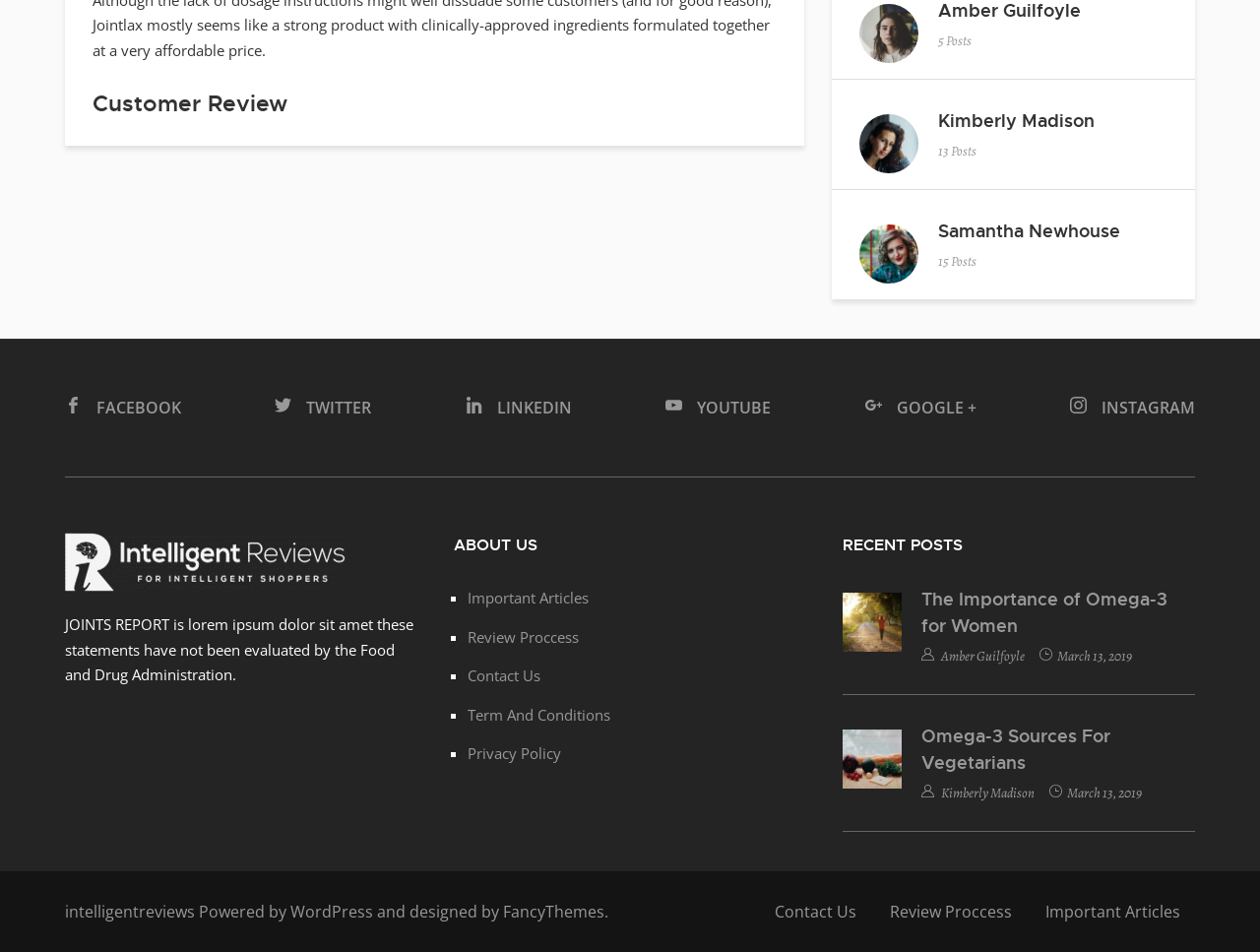Please specify the bounding box coordinates in the format (top-left x, top-left y, bottom-right x, bottom-right y), with all values as floating point numbers between 0 and 1. Identify the bounding box of the UI element described by: Privacy Policy

[0.371, 0.781, 0.445, 0.802]